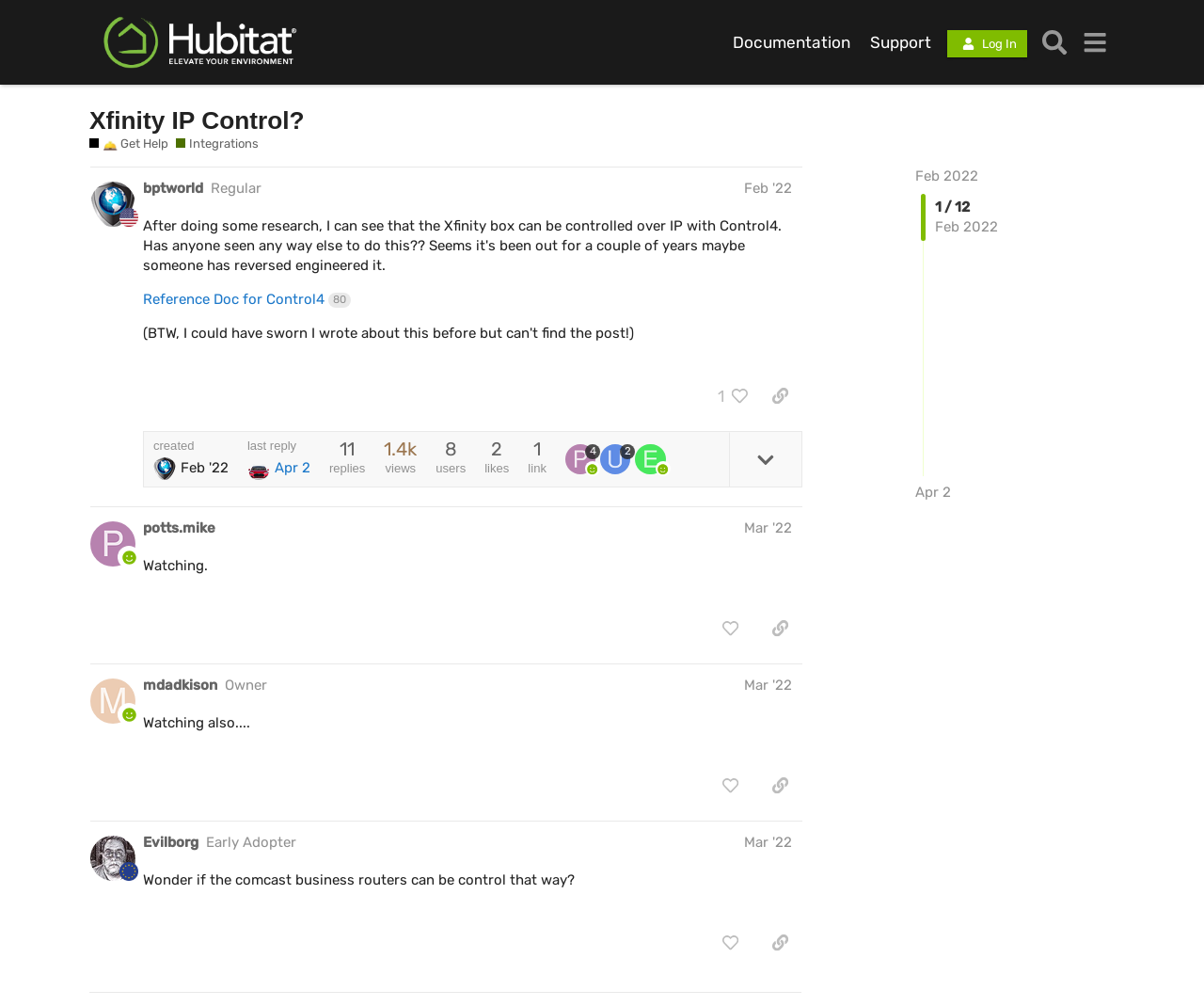Using the element description Mar '22, predict the bounding box coordinates for the UI element. Provide the coordinates in (top-left x, top-left y, bottom-right x, bottom-right y) format with values ranging from 0 to 1.

[0.618, 0.673, 0.658, 0.69]